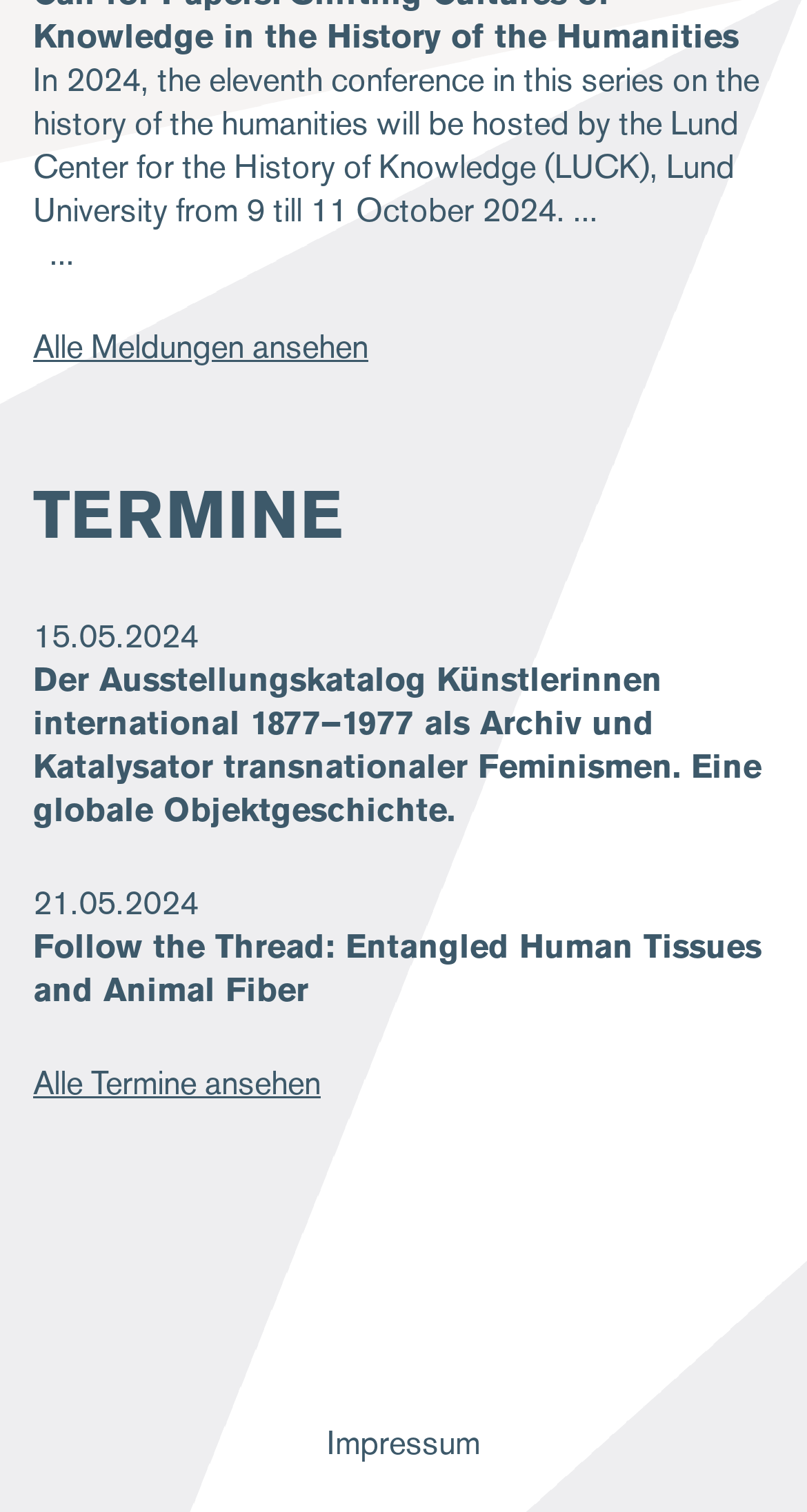Give a one-word or one-phrase response to the question: 
What is the date of the first event?

15.05.2024